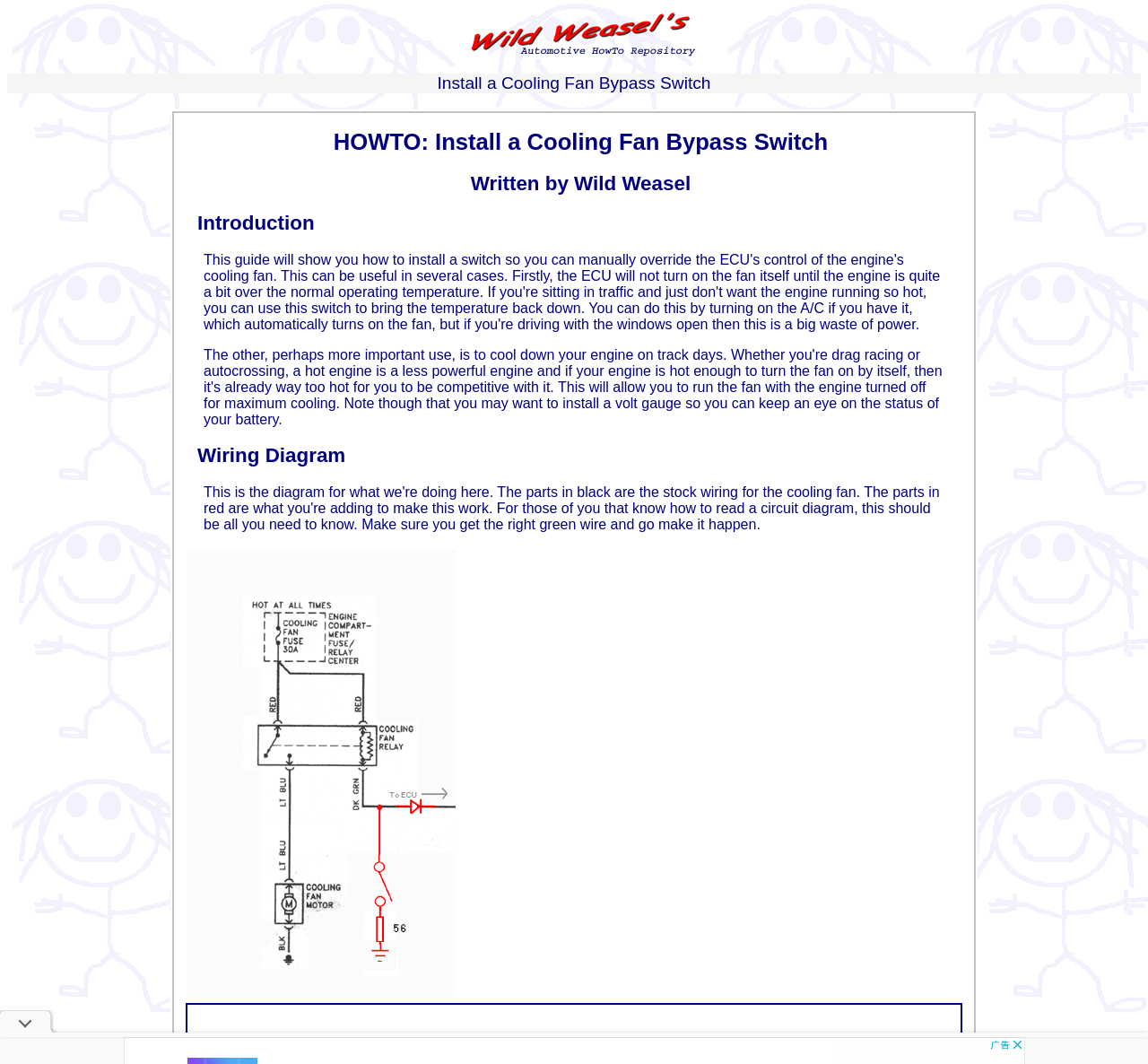Identify and extract the heading text of the webpage.

HOWTO: Install a Cooling Fan Bypass Switch